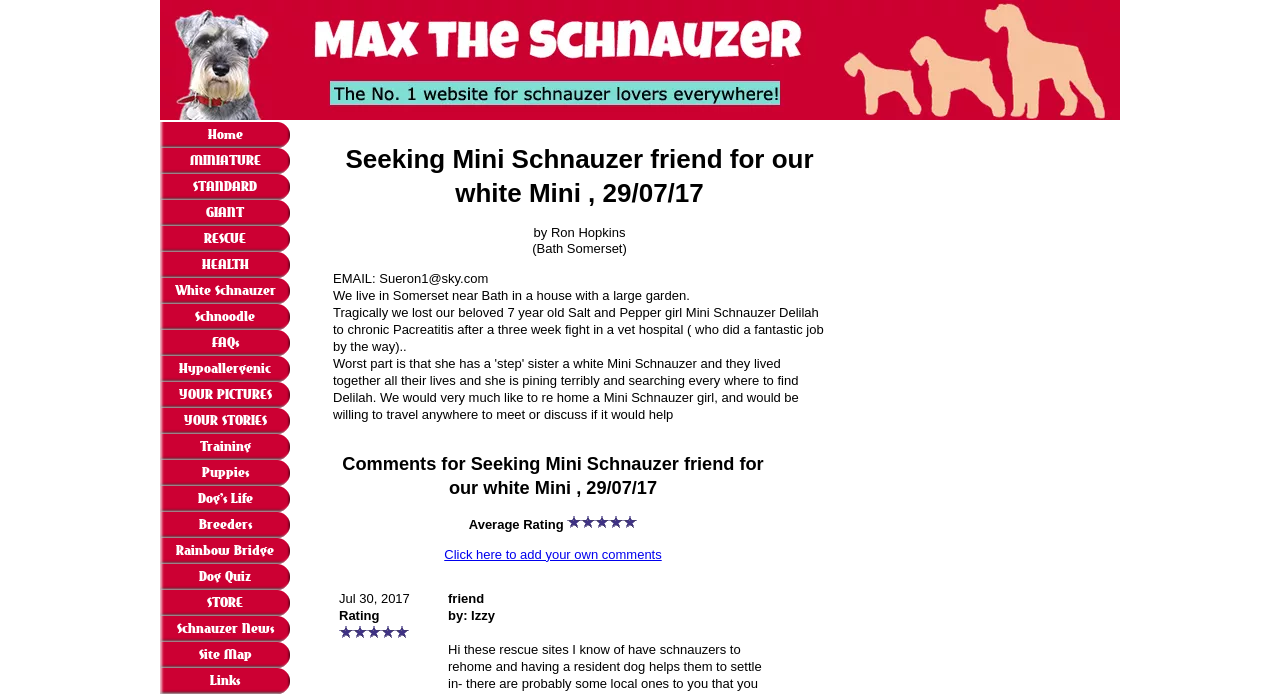Find the bounding box coordinates of the clickable area that will achieve the following instruction: "Click the 'YOUR PICTURES' link".

[0.125, 0.55, 0.227, 0.588]